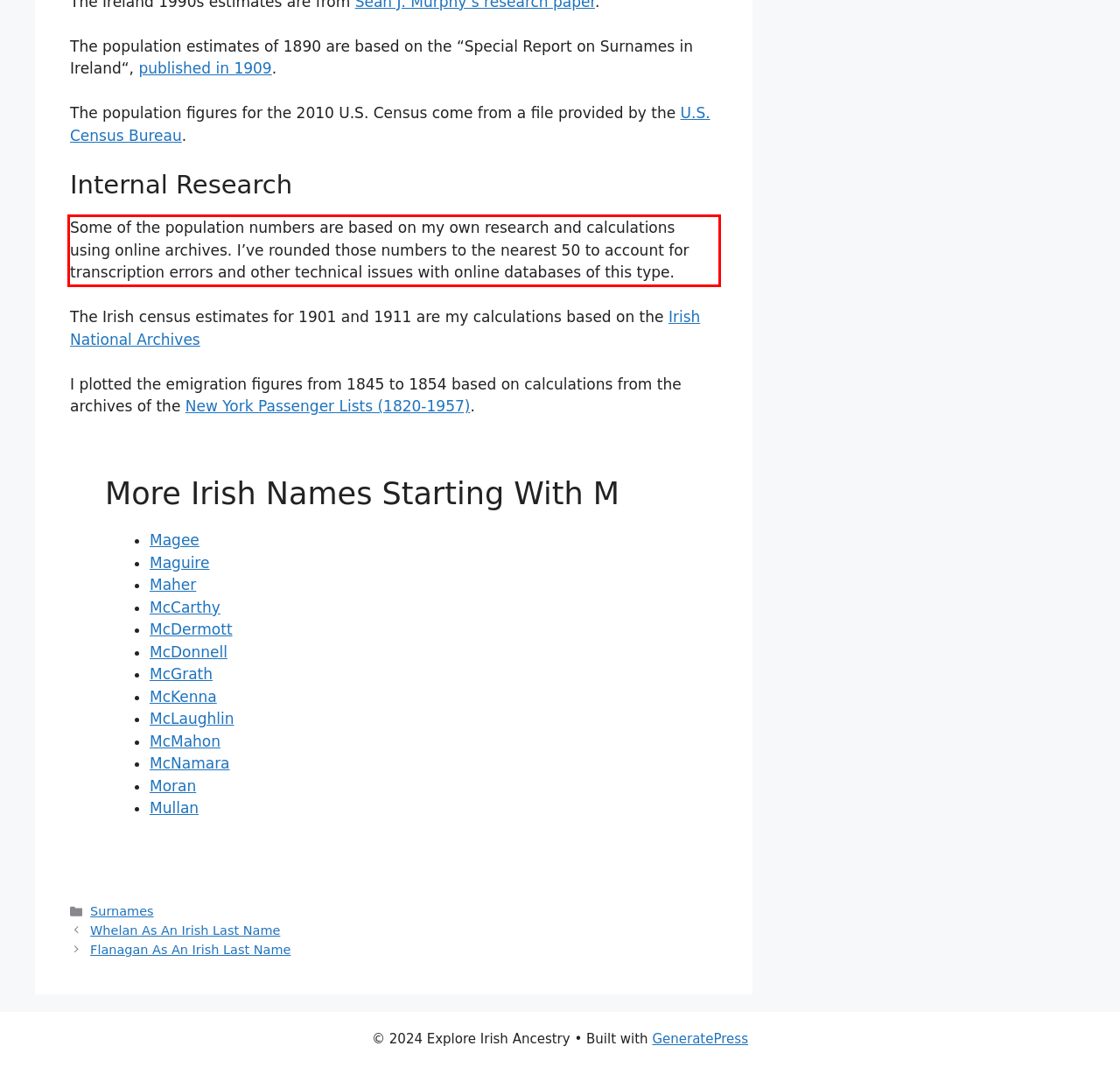Please identify and extract the text from the UI element that is surrounded by a red bounding box in the provided webpage screenshot.

Some of the population numbers are based on my own research and calculations using online archives. I’ve rounded those numbers to the nearest 50 to account for transcription errors and other technical issues with online databases of this type.